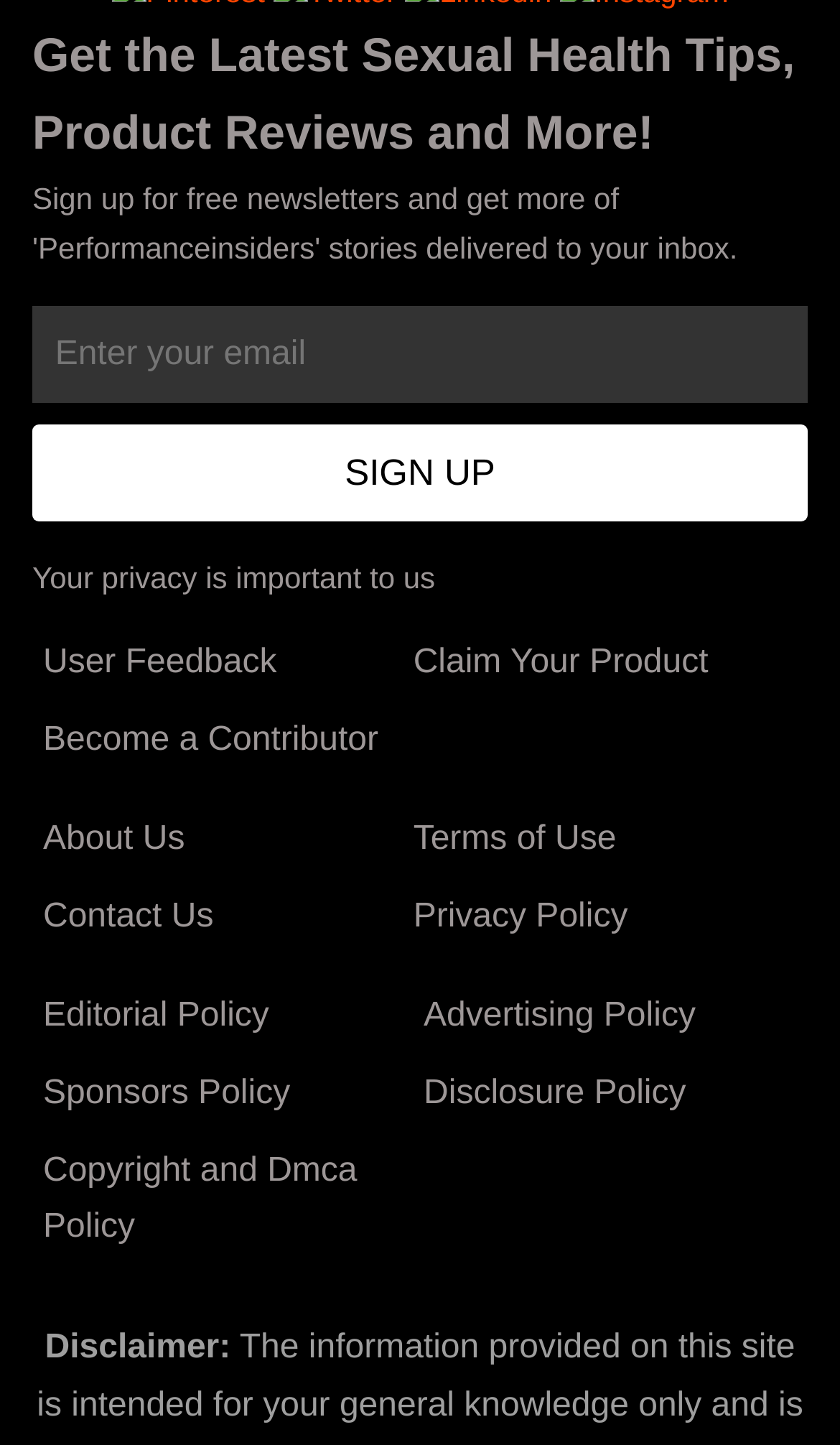Using the information from the screenshot, answer the following question thoroughly:
What is the disclaimer about?

The static text 'Disclaimer:' is present at the bottom of the page, but the actual disclaimer text is not provided, so it is unclear what the disclaimer is about.